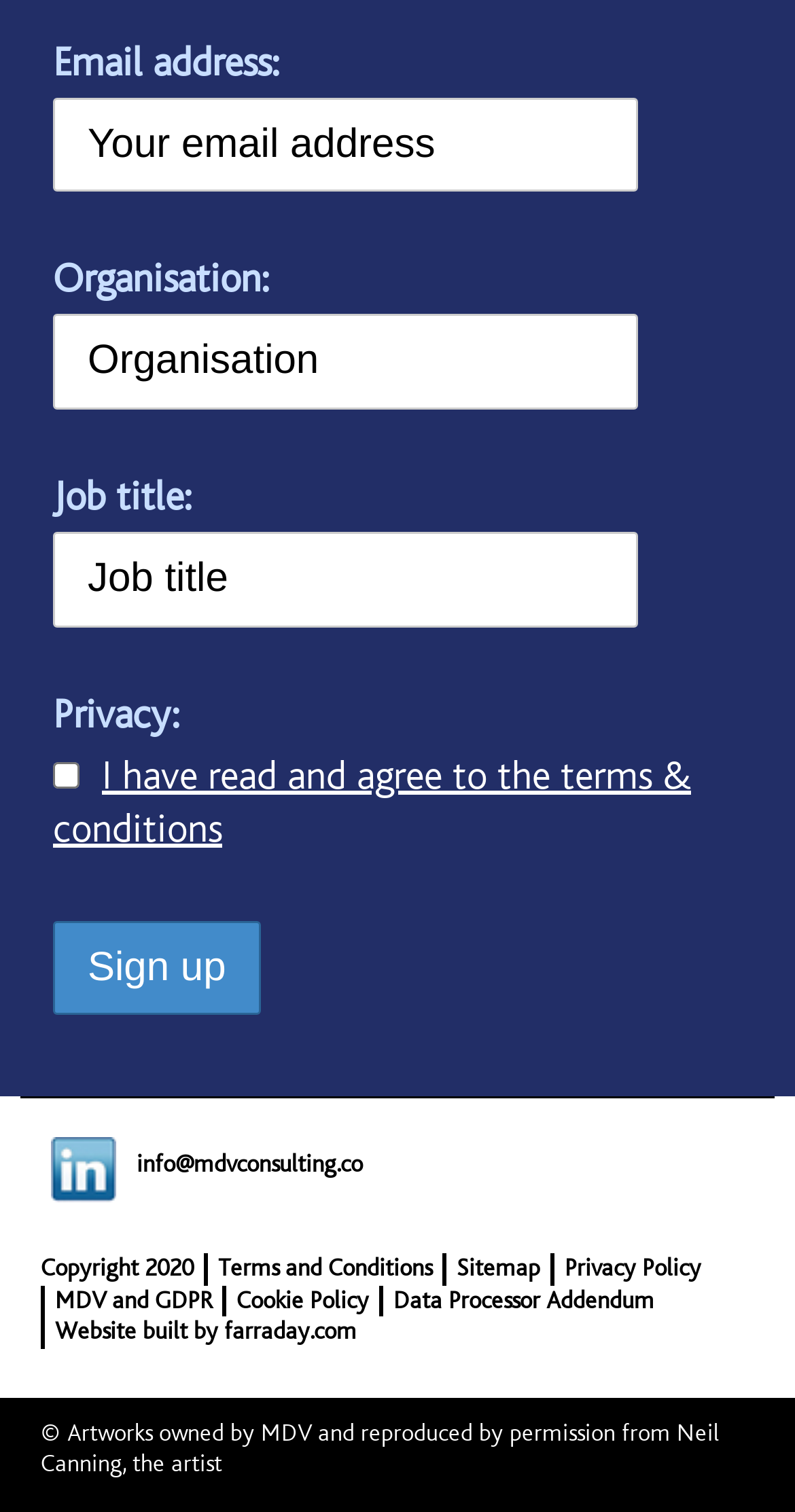Locate the bounding box coordinates of the clickable element to fulfill the following instruction: "Visit the LinkedIn page". Provide the coordinates as four float numbers between 0 and 1 in the format [left, top, right, bottom].

[0.064, 0.768, 0.146, 0.786]